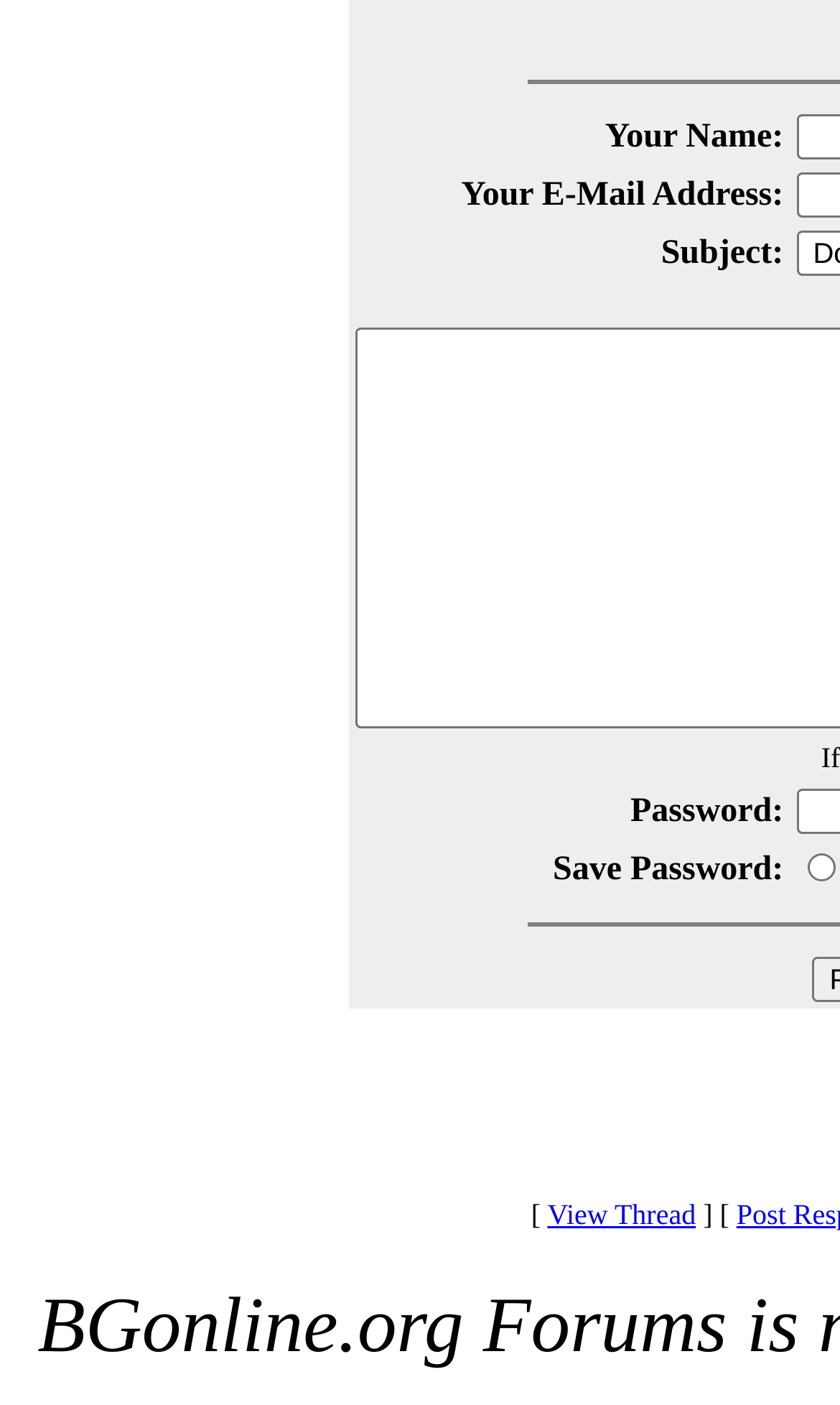Using the given element description, provide the bounding box coordinates (top-left x, top-left y, bottom-right x, bottom-right y) for the corresponding UI element in the screenshot: Join us on the app

None